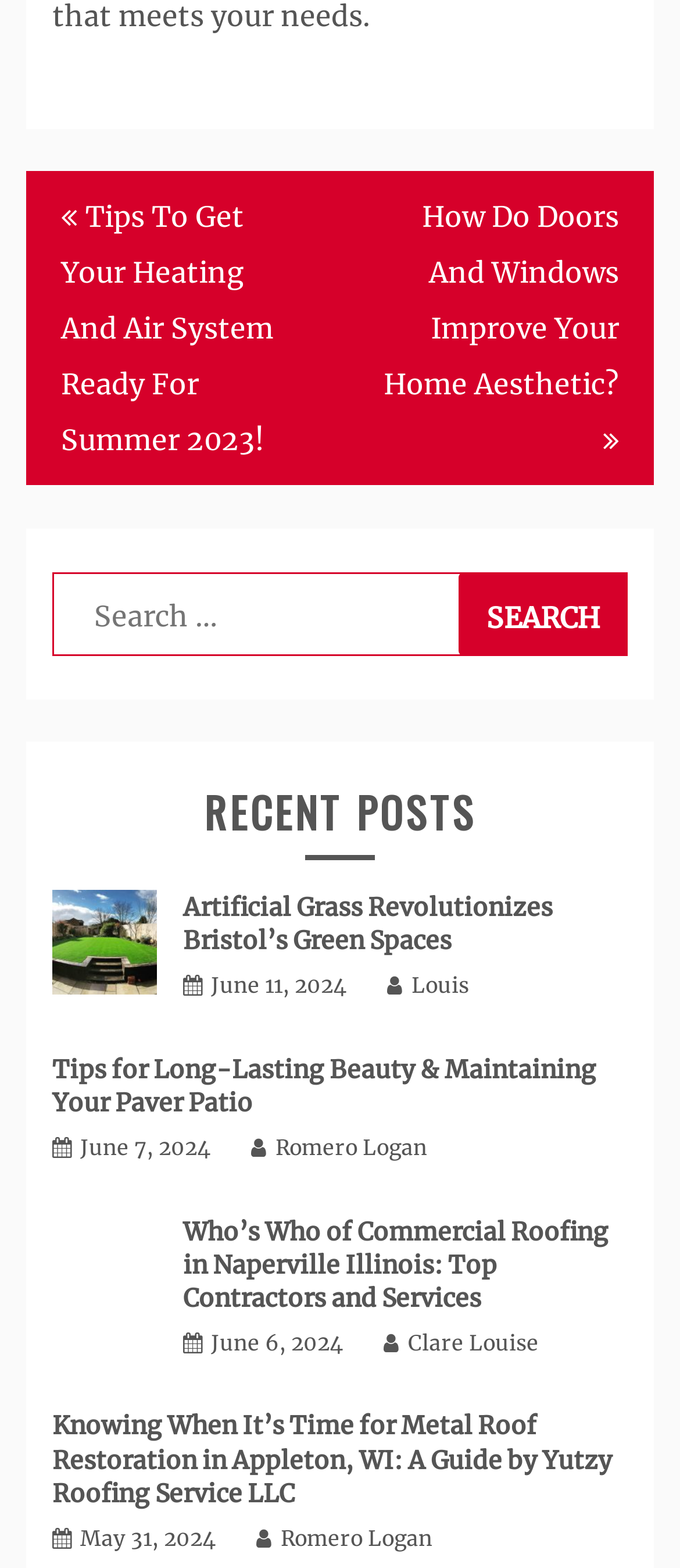What is the purpose of the search box?
Give a detailed response to the question by analyzing the screenshot.

The search box is located in the navigation section, and it has a label 'Search for:' and a button 'Search'. This suggests that the search box is intended for users to search for specific posts on the website.